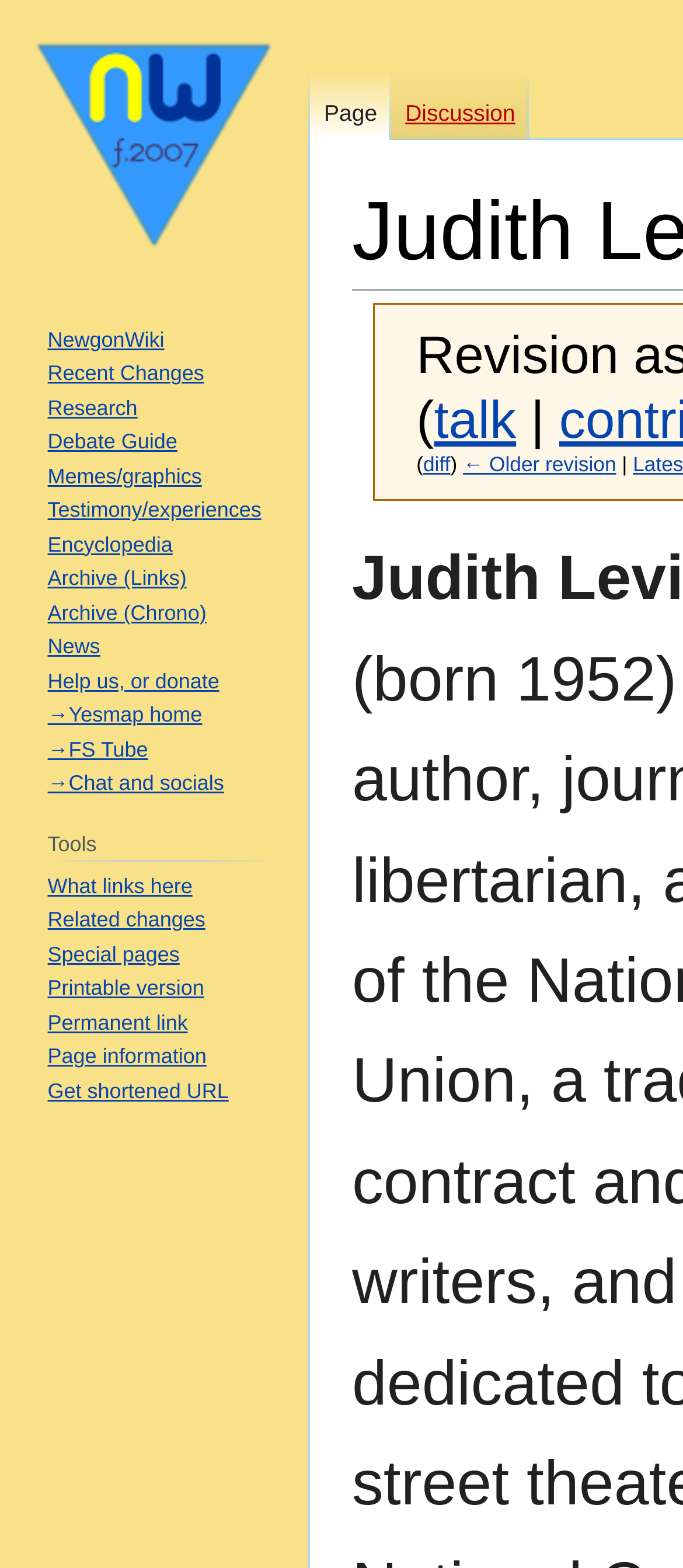Find the bounding box coordinates of the clickable area required to complete the following action: "Get page information".

[0.07, 0.666, 0.302, 0.681]